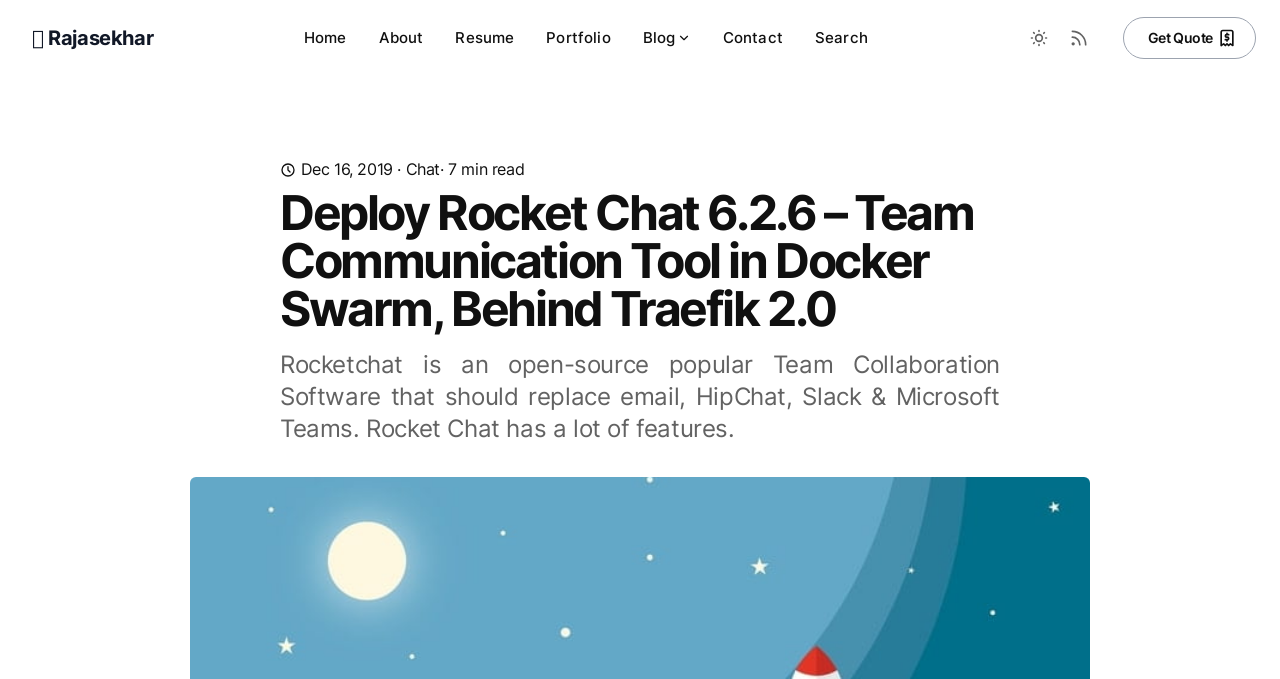Determine the coordinates of the bounding box that should be clicked to complete the instruction: "get a quote". The coordinates should be represented by four float numbers between 0 and 1: [left, top, right, bottom].

[0.877, 0.025, 0.981, 0.087]